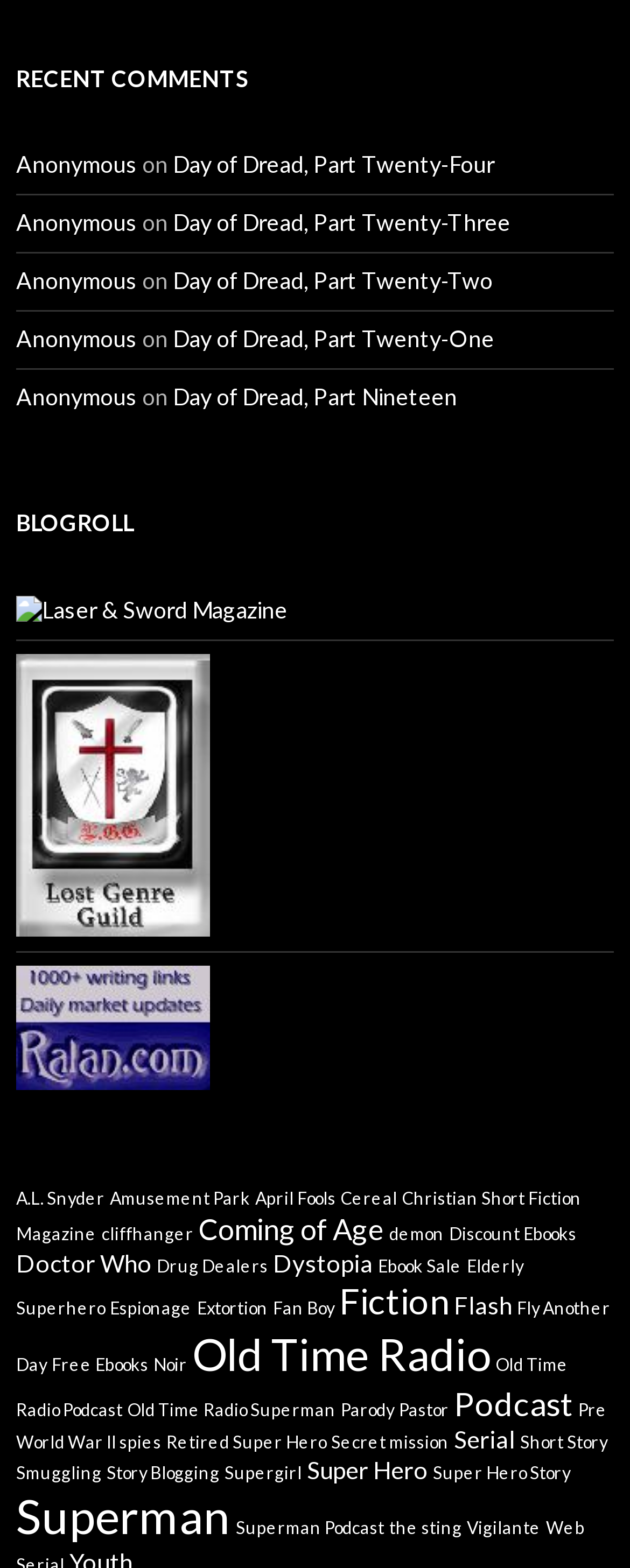What is the title of the first section?
Please analyze the image and answer the question with as much detail as possible.

The first section of the webpage has a heading element with the text 'RECENT COMMENTS', which indicates that this section is about recent comments.